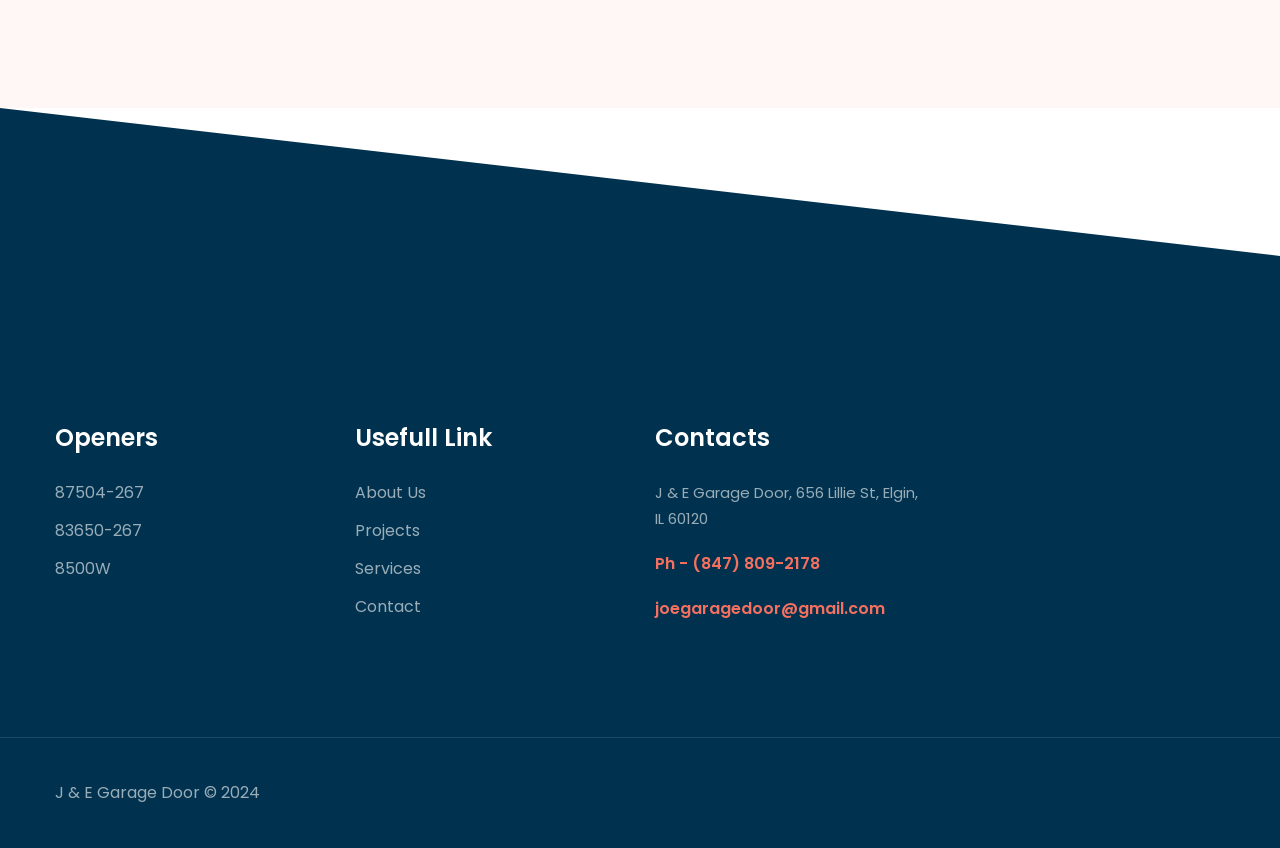Pinpoint the bounding box coordinates of the area that should be clicked to complete the following instruction: "Call the phone number". The coordinates must be given as four float numbers between 0 and 1, i.e., [left, top, right, bottom].

[0.512, 0.65, 0.641, 0.68]